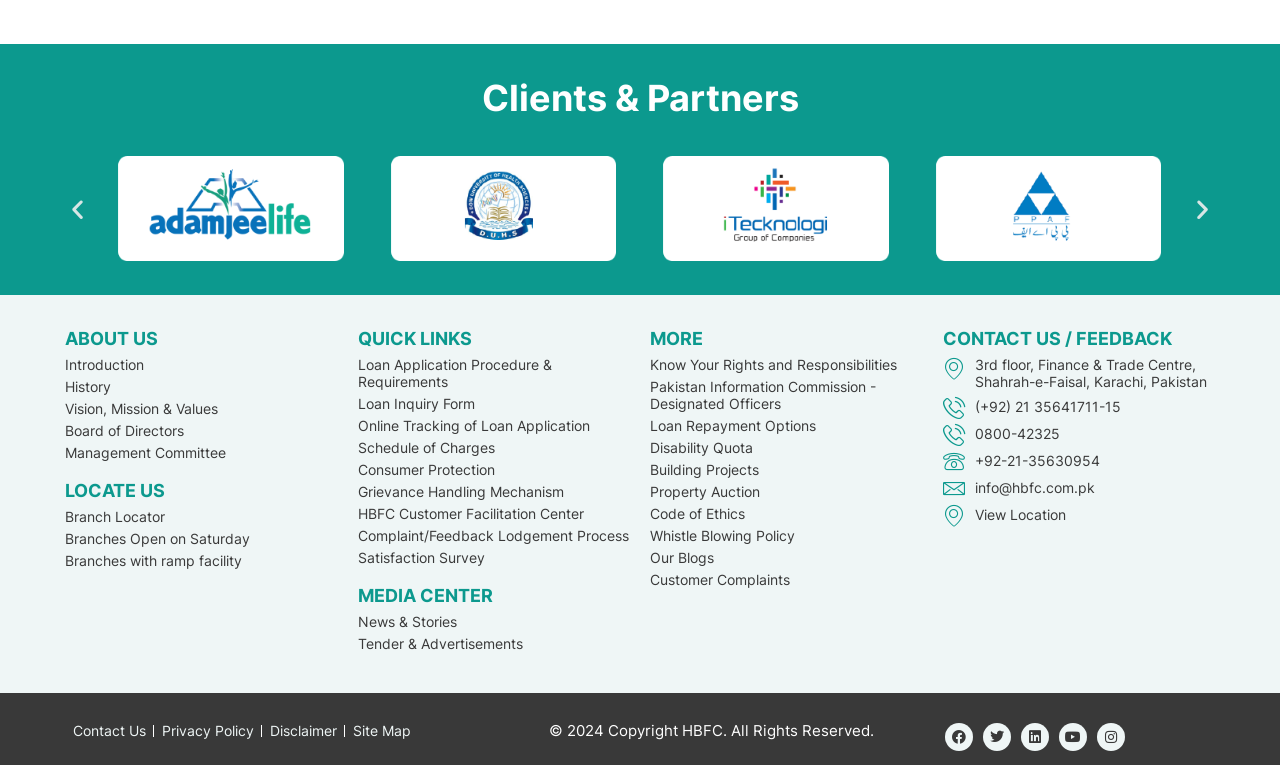What is the name of the first link under 'ABOUT US'?
Can you offer a detailed and complete answer to this question?

I looked at the links under the 'ABOUT US' heading and found that the first link is named 'Introduction'.